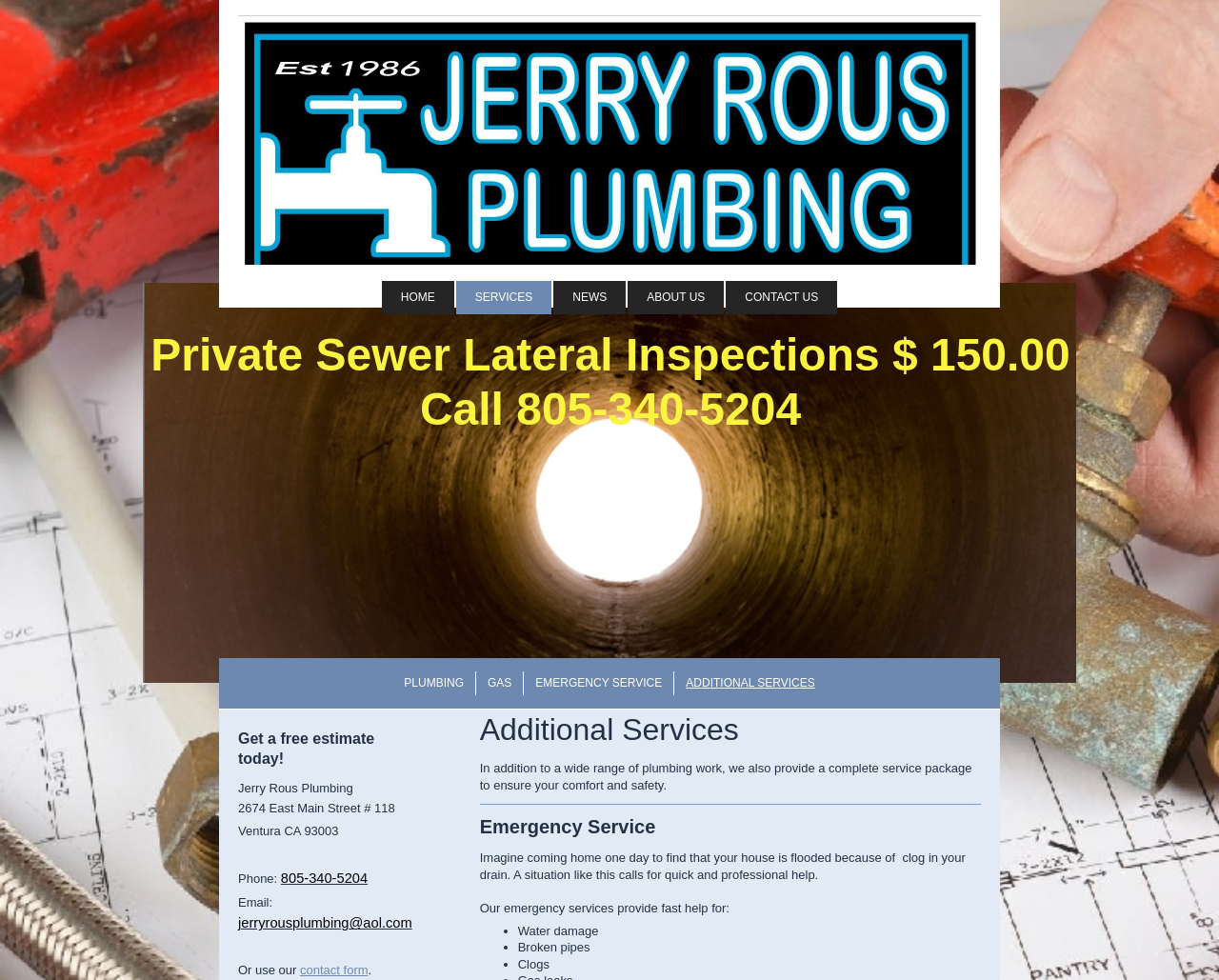Identify the bounding box coordinates of the element to click to follow this instruction: 'Click contact form'. Ensure the coordinates are four float values between 0 and 1, provided as [left, top, right, bottom].

[0.246, 0.983, 0.302, 0.997]